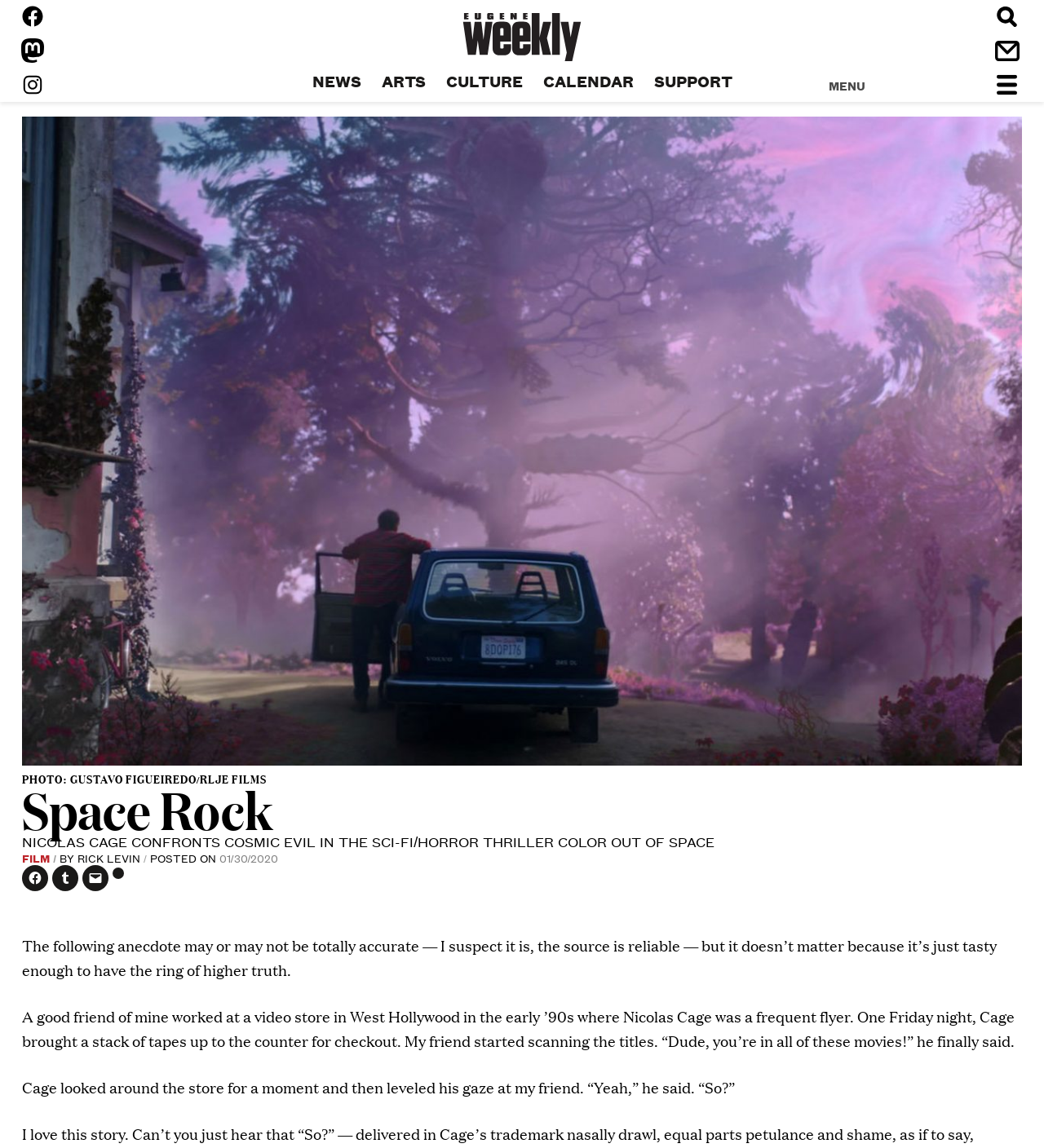Who is the author of the article?
Answer the question with a single word or phrase by looking at the picture.

RICK LEVIN